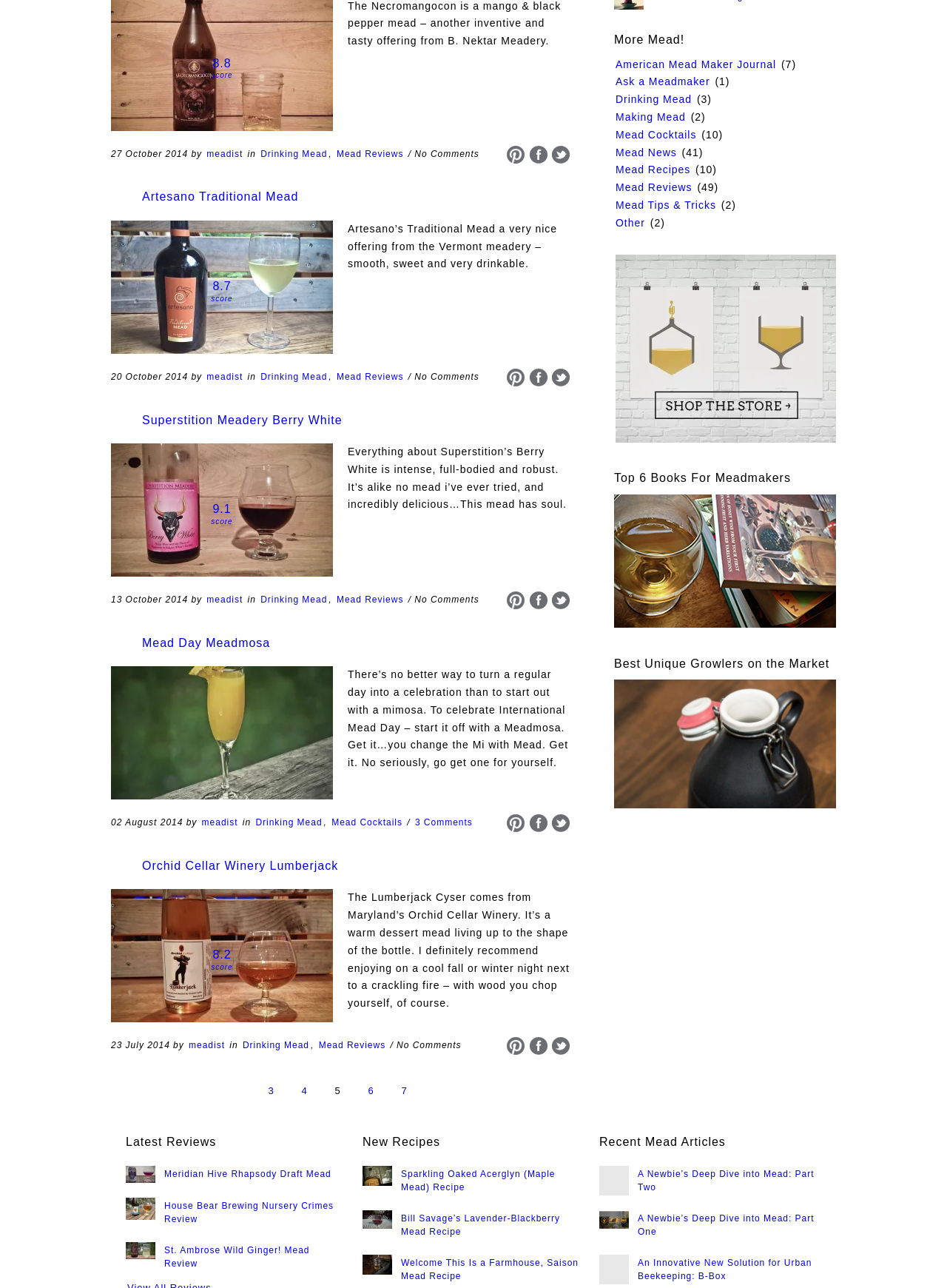Provide a one-word or short-phrase answer to the question:
What is the date of the Mead Day Meadmosa article?

02 August 2014